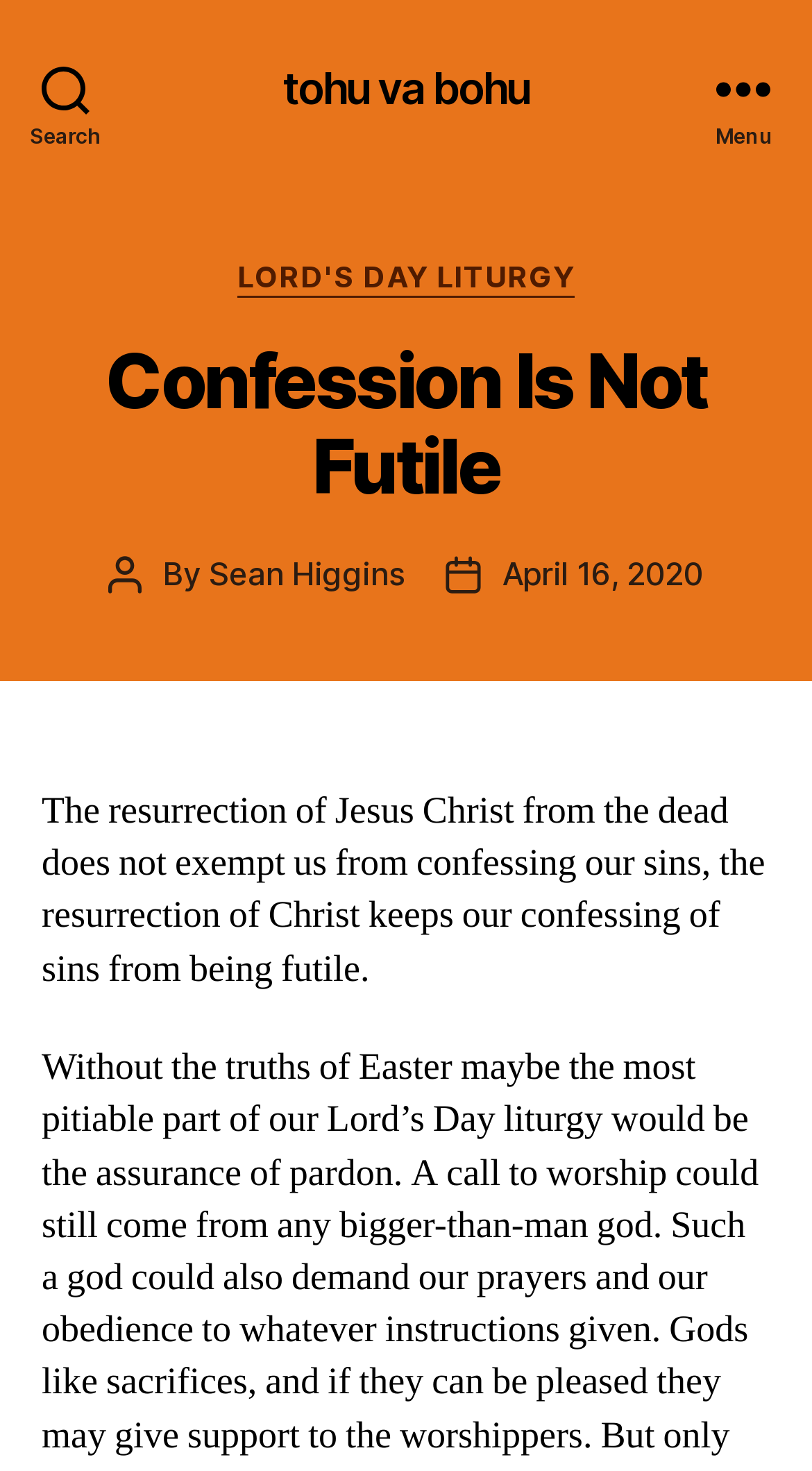Find the bounding box coordinates for the UI element whose description is: "Custom Built Home Bars". The coordinates should be four float numbers between 0 and 1, in the format [left, top, right, bottom].

None